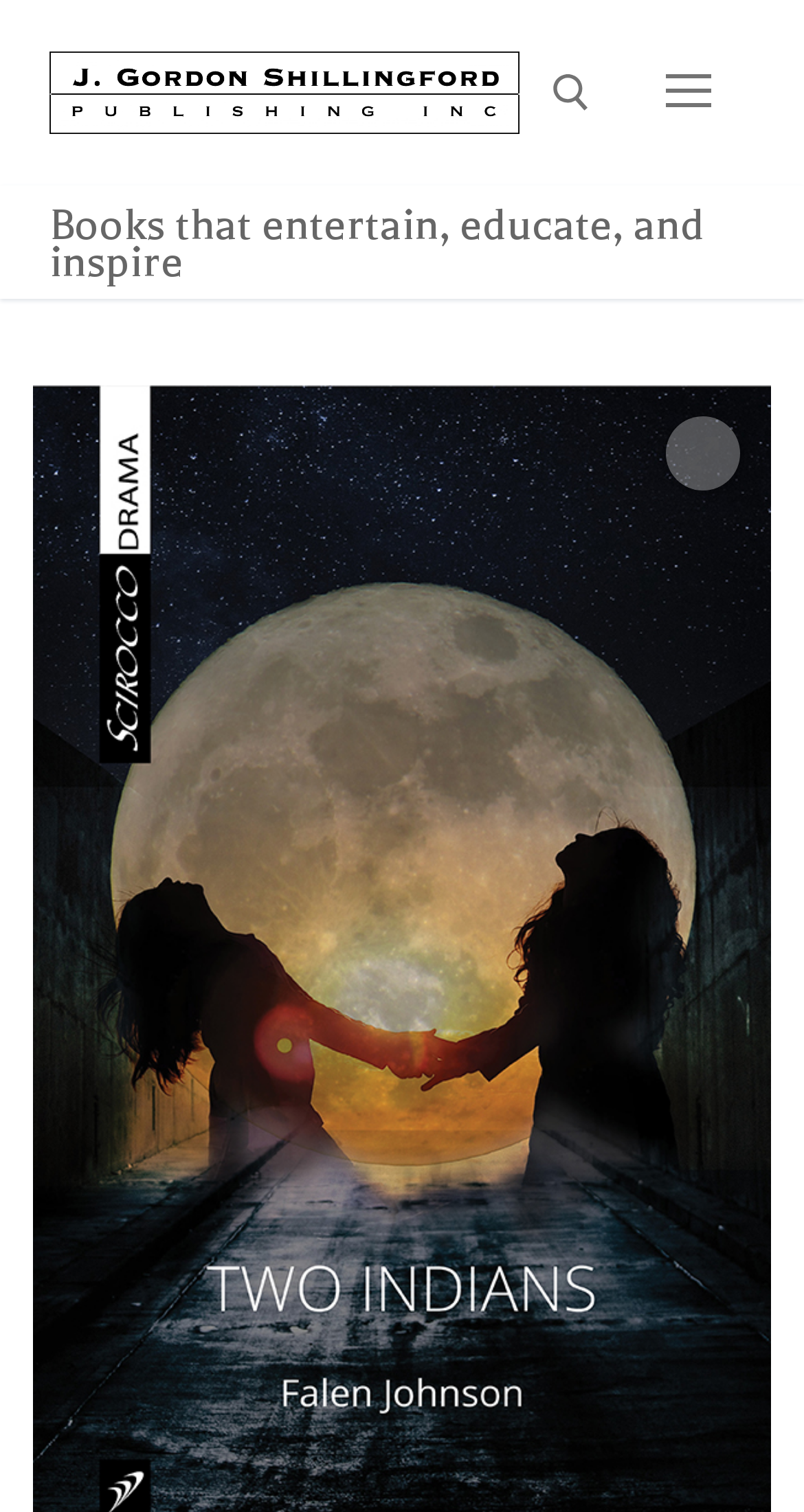What is the purpose of the 'nav icon' button?
Using the visual information, respond with a single word or phrase.

Navigation